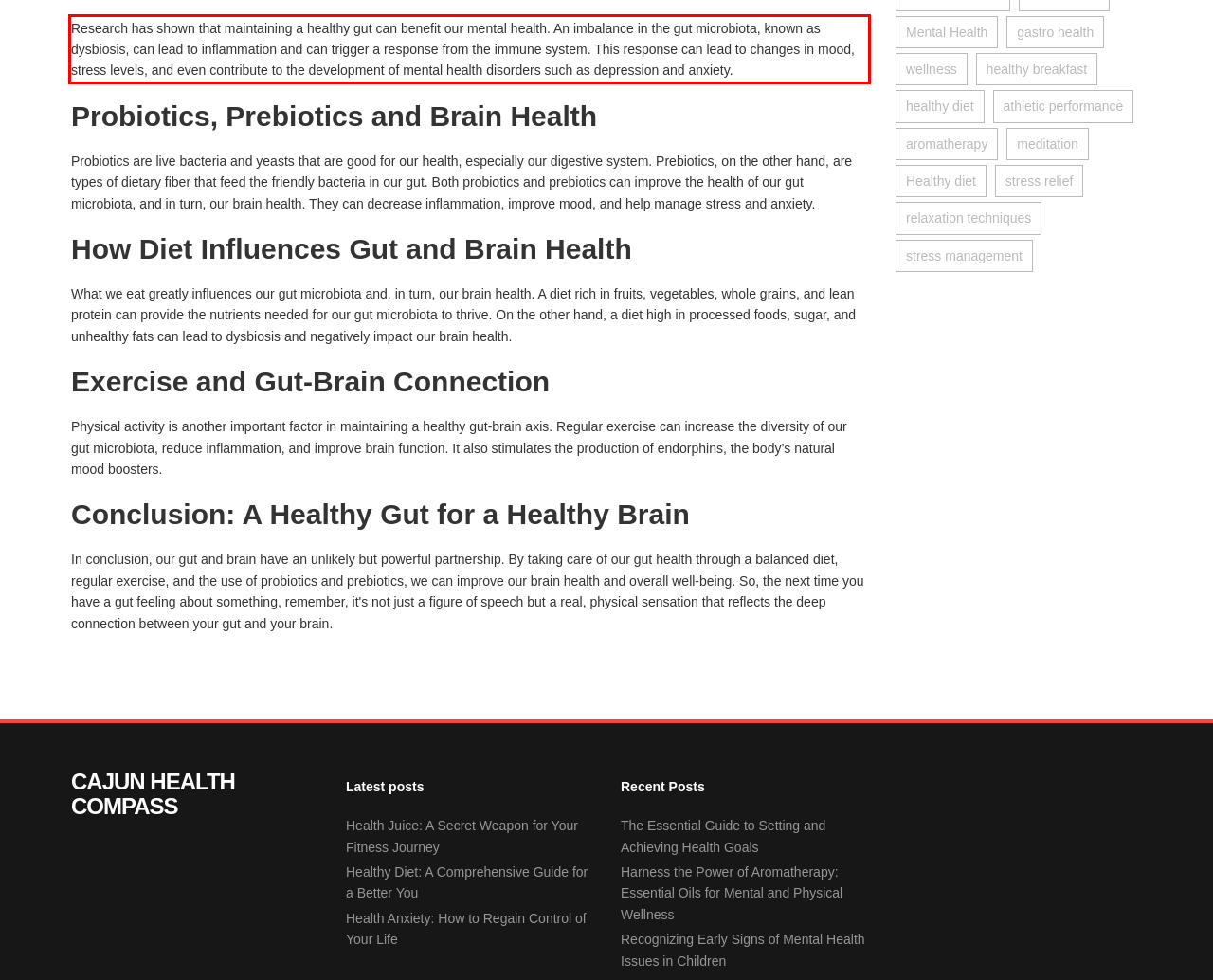Using OCR, extract the text content found within the red bounding box in the given webpage screenshot.

Research has shown that maintaining a healthy gut can benefit our mental health. An imbalance in the gut microbiota, known as dysbiosis, can lead to inflammation and can trigger a response from the immune system. This response can lead to changes in mood, stress levels, and even contribute to the development of mental health disorders such as depression and anxiety.